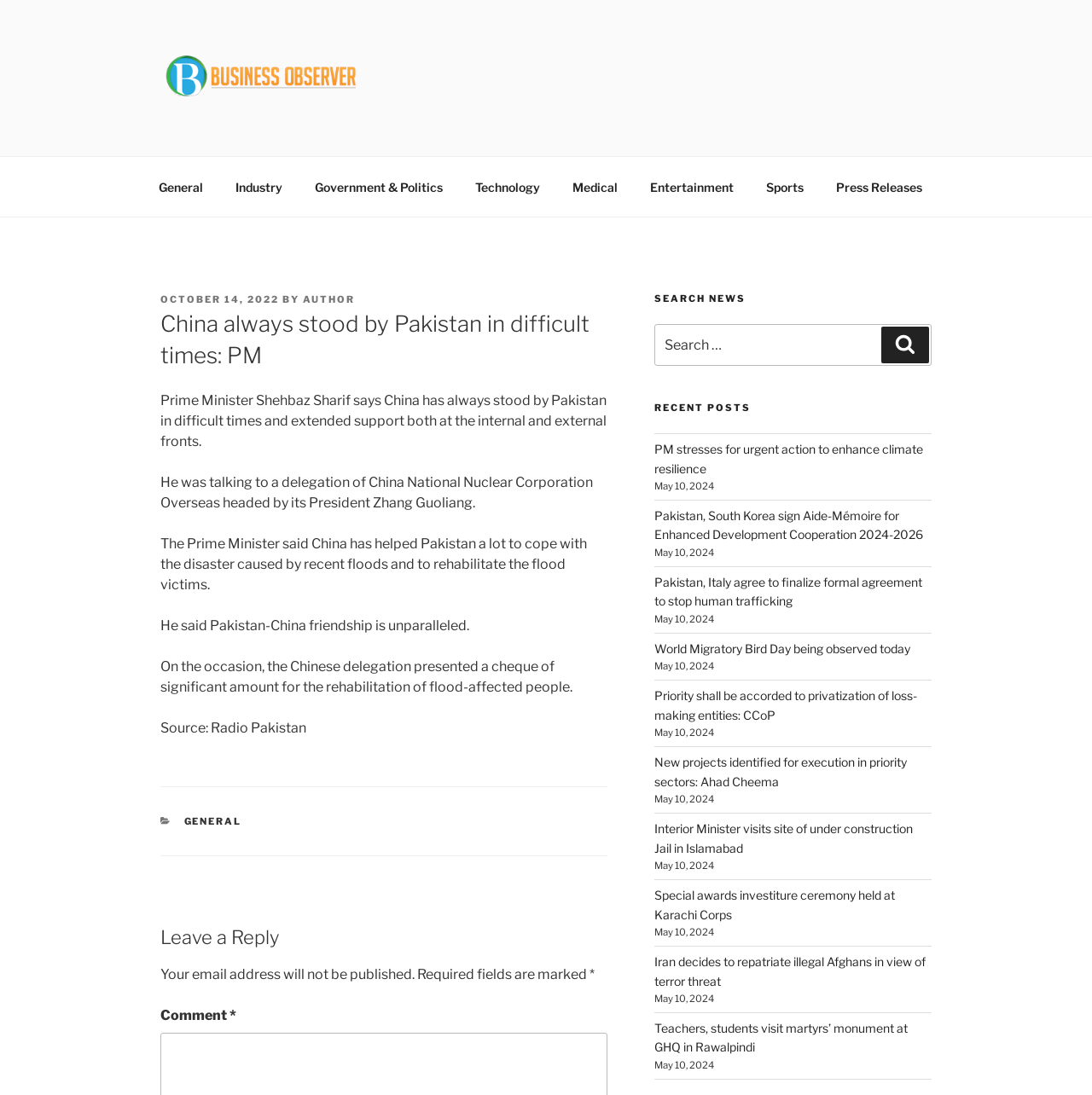Please locate the bounding box coordinates of the element that needs to be clicked to achieve the following instruction: "Click August 2023". The coordinates should be four float numbers between 0 and 1, i.e., [left, top, right, bottom].

None